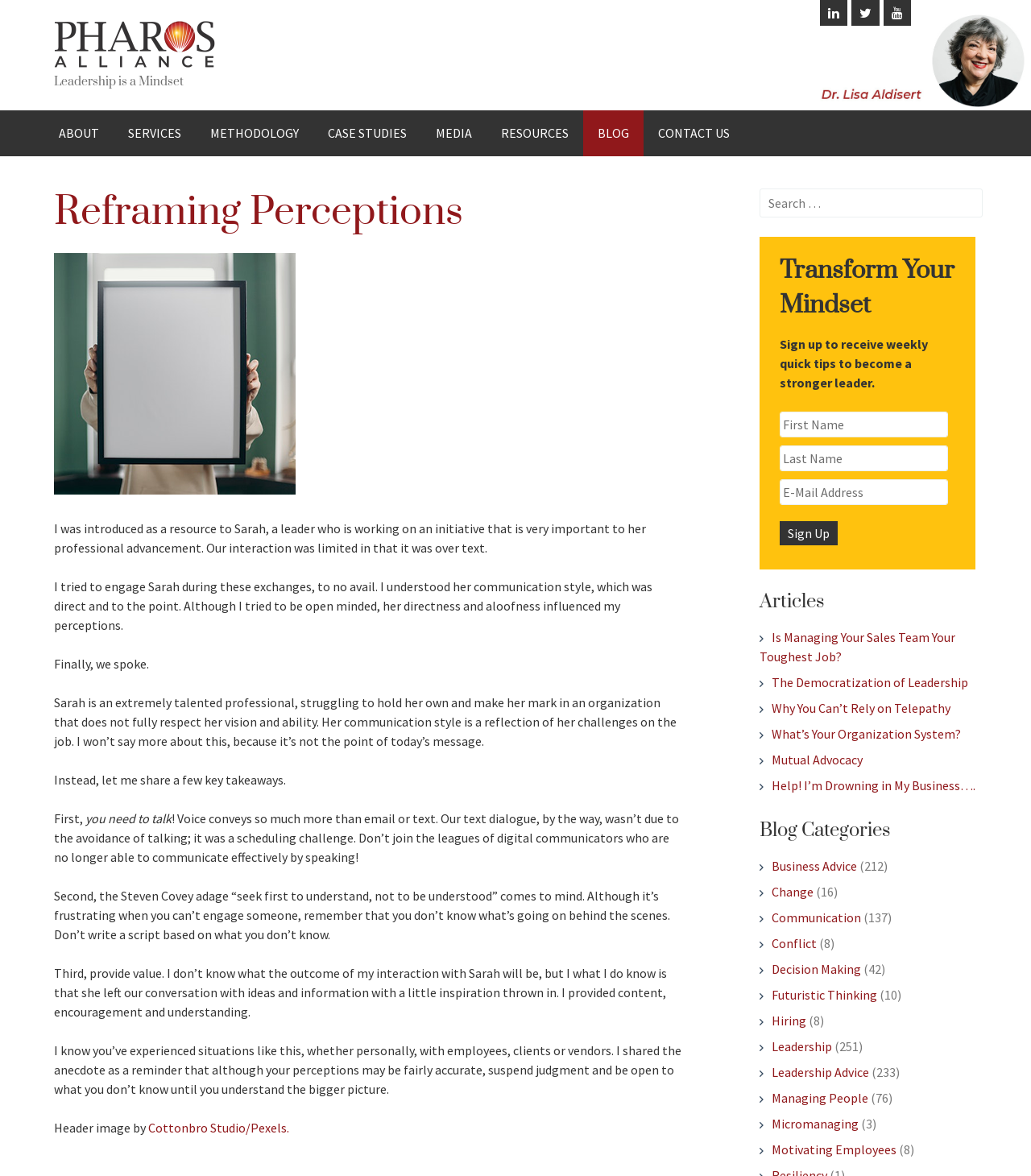Could you indicate the bounding box coordinates of the region to click in order to complete this instruction: "Enter your first name".

[0.756, 0.35, 0.92, 0.372]